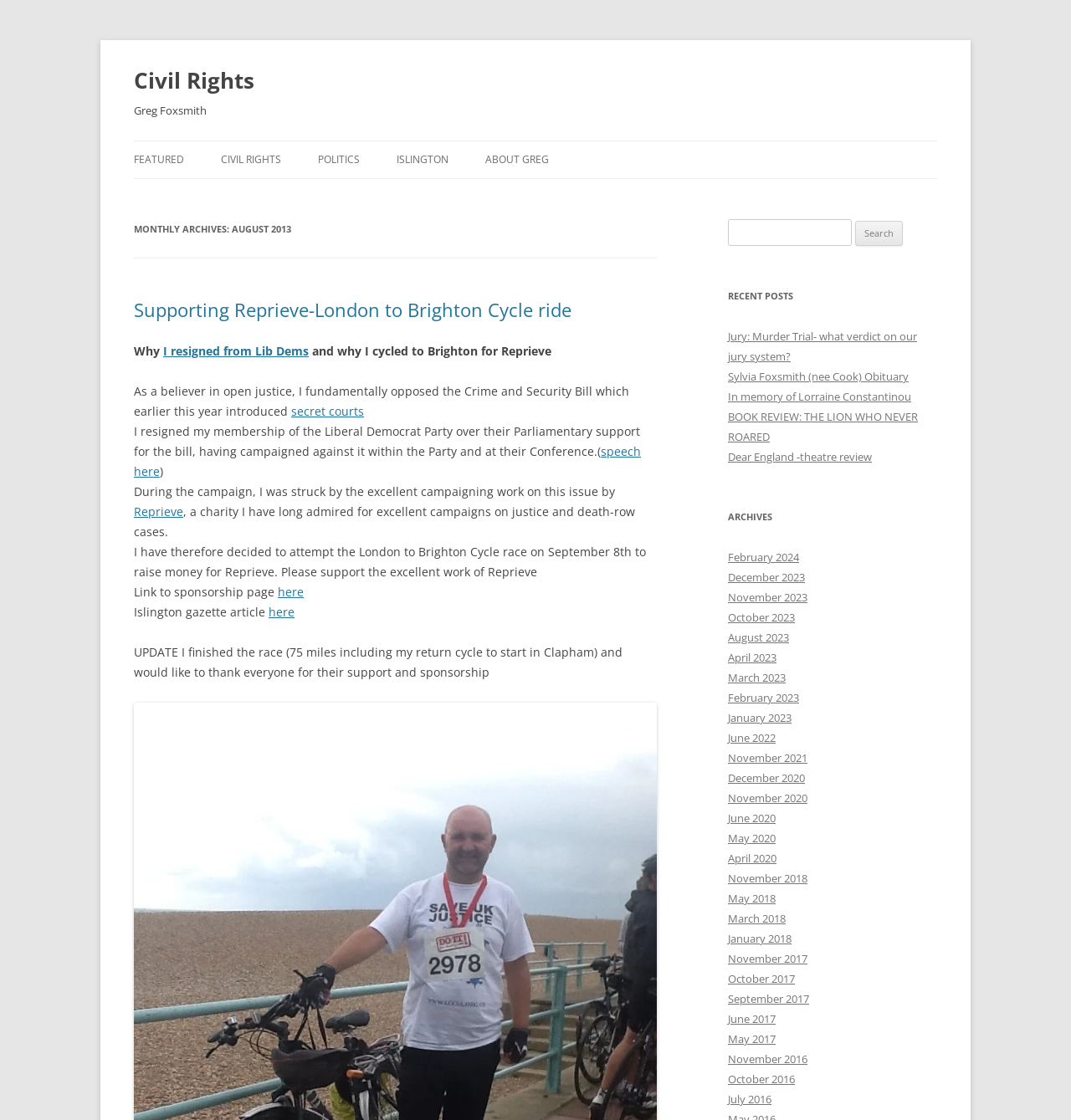Please determine the bounding box coordinates of the clickable area required to carry out the following instruction: "Read 'Supporting Reprieve-London to Brighton Cycle ride'". The coordinates must be four float numbers between 0 and 1, represented as [left, top, right, bottom].

[0.125, 0.267, 0.613, 0.287]